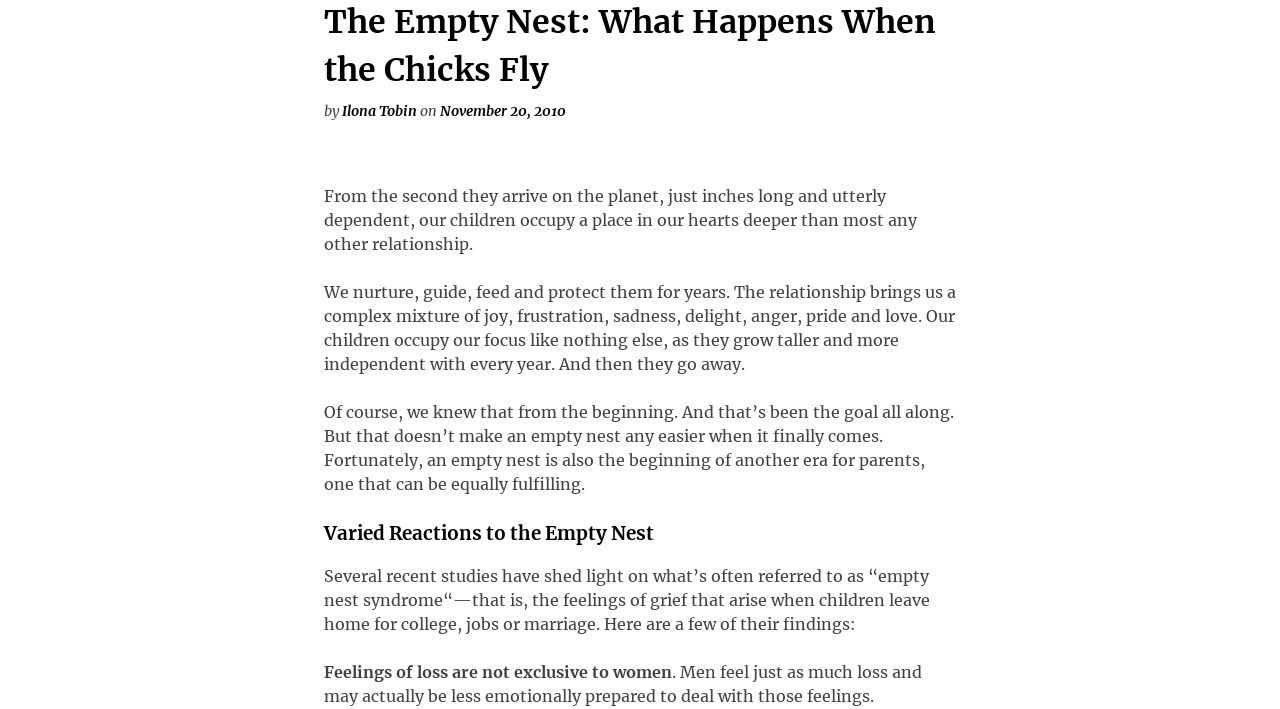Provide the bounding box coordinates for the UI element that is described by this text: "November 20, 2010". The coordinates should be in the form of four float numbers between 0 and 1: [left, top, right, bottom].

[0.344, 0.144, 0.442, 0.169]